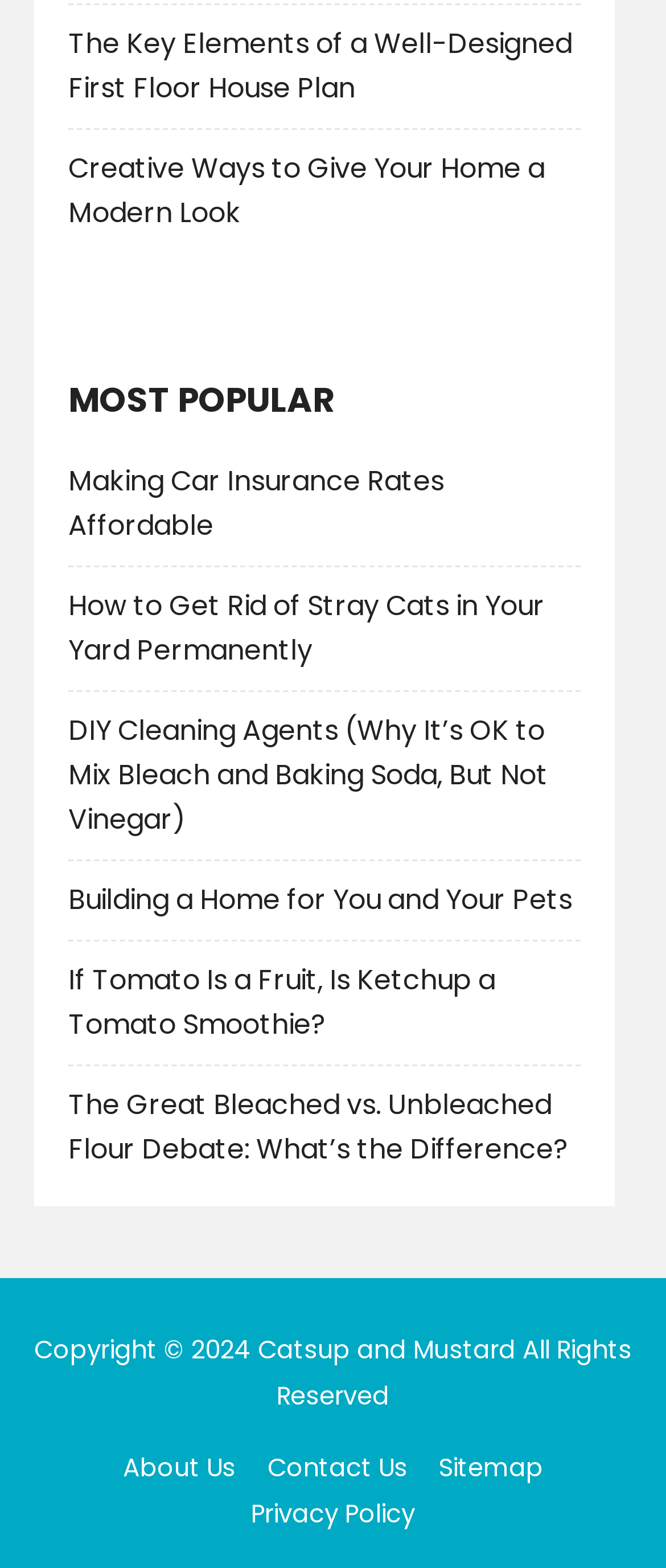Determine the bounding box coordinates of the region that needs to be clicked to achieve the task: "Read about the key elements of a well-designed first floor house plan".

[0.103, 0.016, 0.859, 0.069]